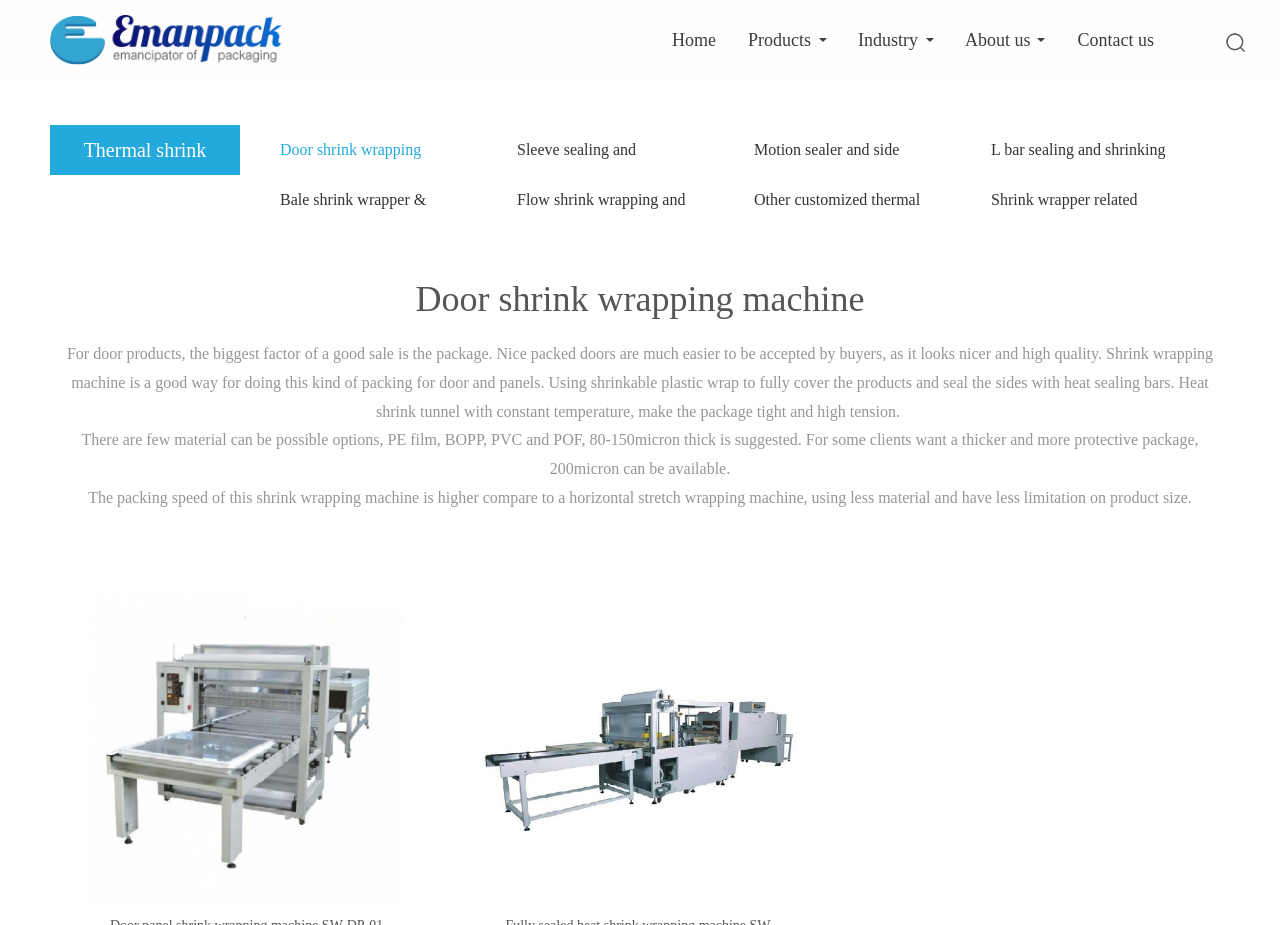Highlight the bounding box coordinates of the element that should be clicked to carry out the following instruction: "Explore the Fully sealed heat shrink wrapping machine SW-DP-03". The coordinates must be given as four float numbers ranging from 0 to 1, i.e., [left, top, right, bottom].

[0.377, 0.641, 0.623, 0.981]